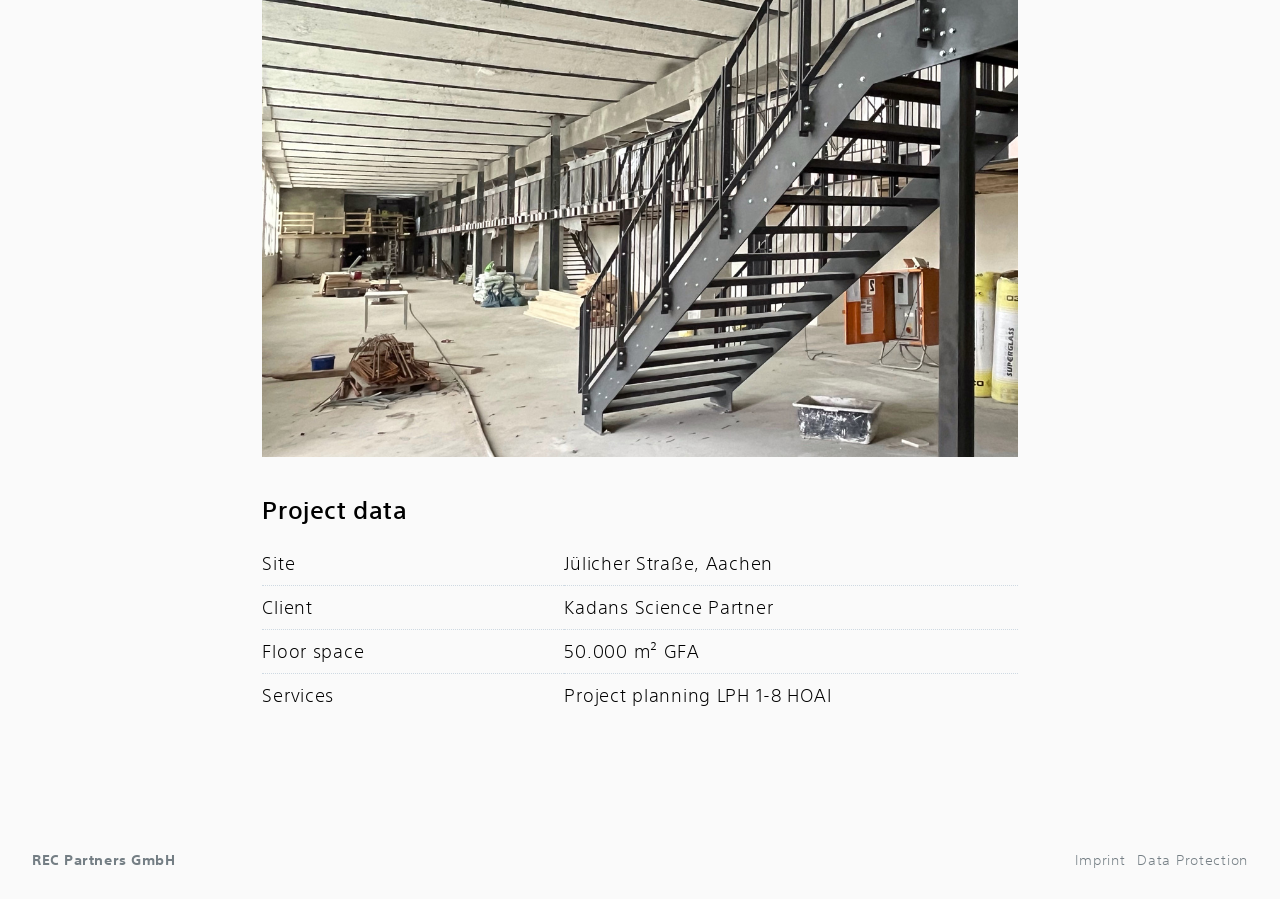What is the floor space of the project?
Based on the visual content, answer with a single word or a brief phrase.

50.000 m² GFA